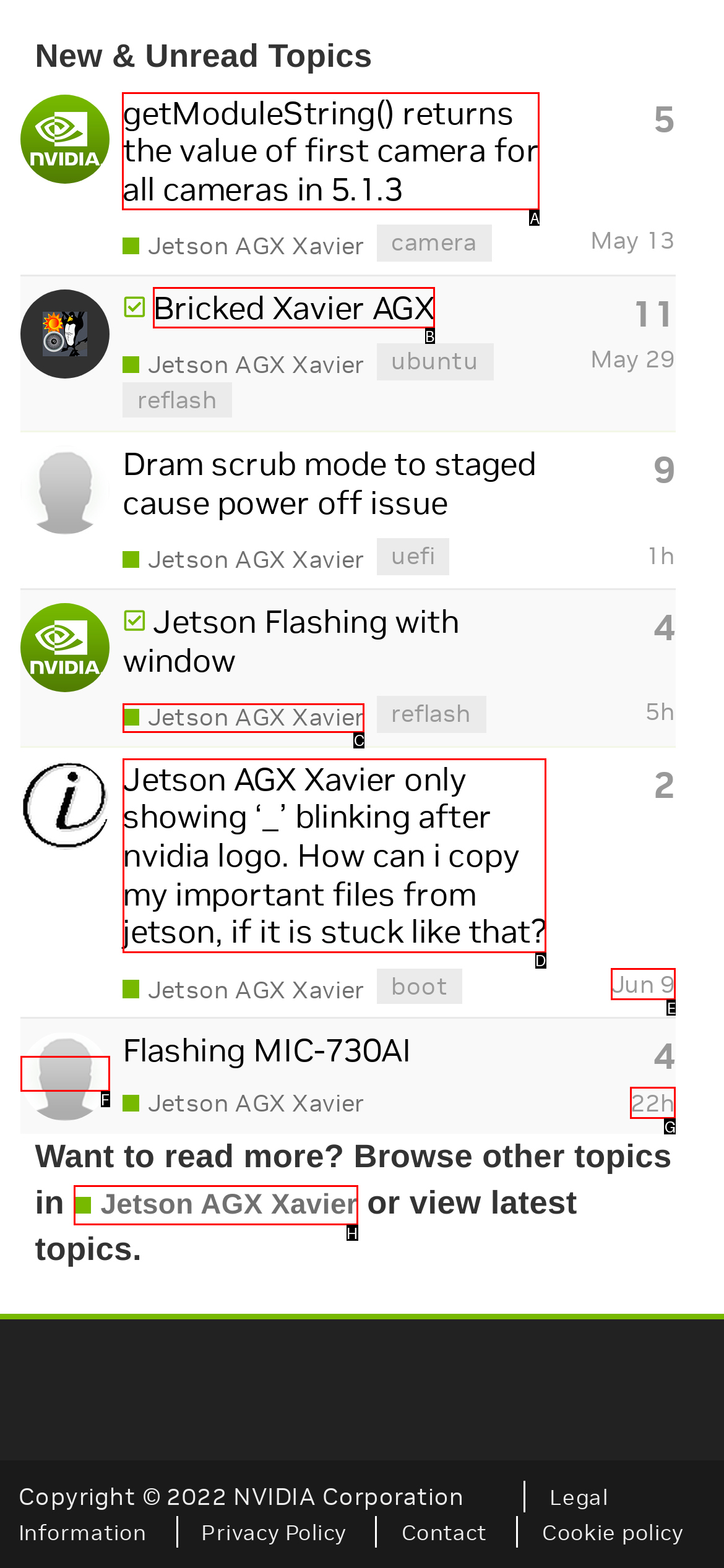Select the HTML element that should be clicked to accomplish the task: Read topic about getModuleString() returns the value of first camera for all cameras in 5.1.3 Reply with the corresponding letter of the option.

A